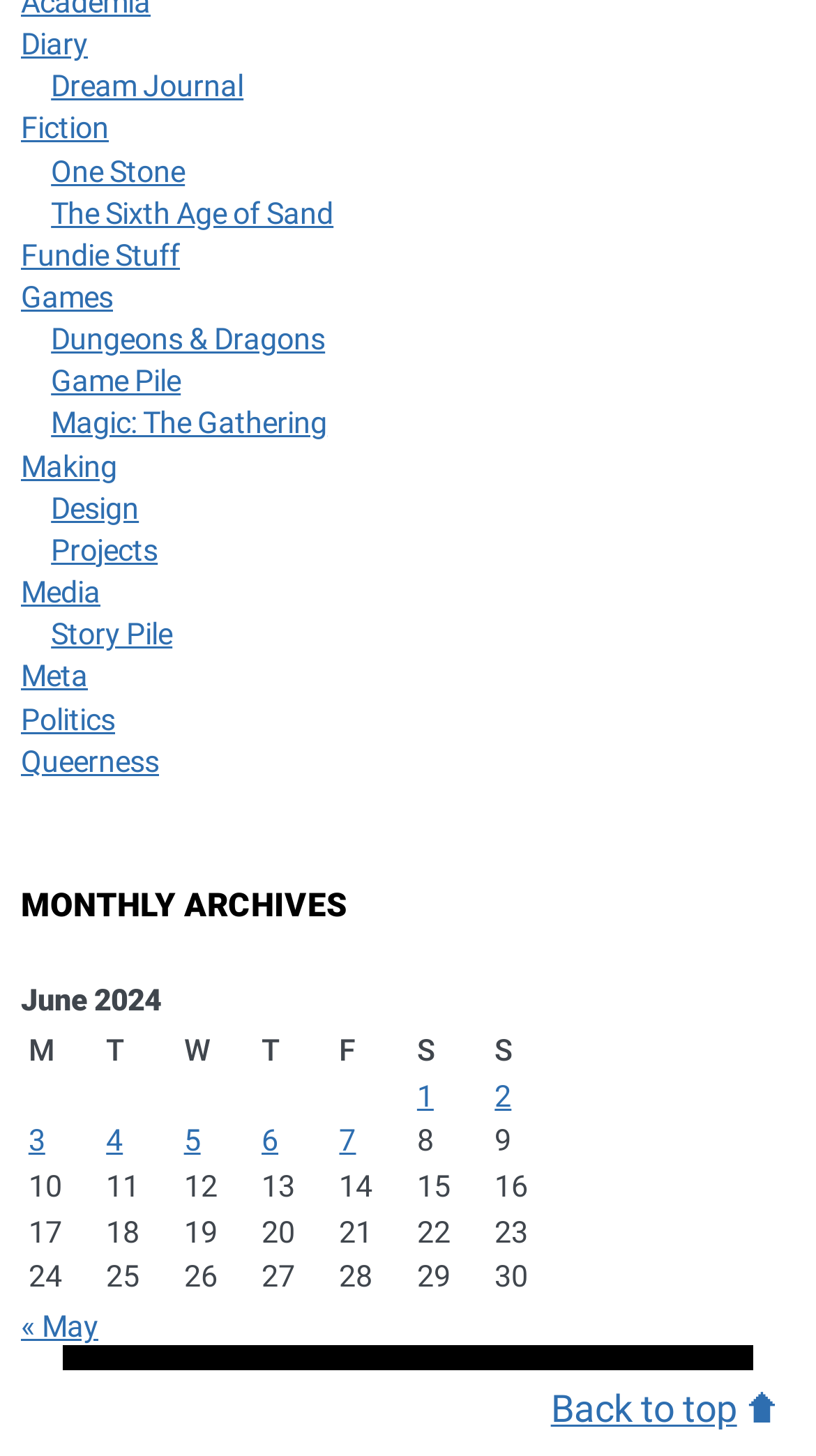Please specify the coordinates of the bounding box for the element that should be clicked to carry out this instruction: "Click on Diary". The coordinates must be four float numbers between 0 and 1, formatted as [left, top, right, bottom].

[0.026, 0.019, 0.108, 0.043]